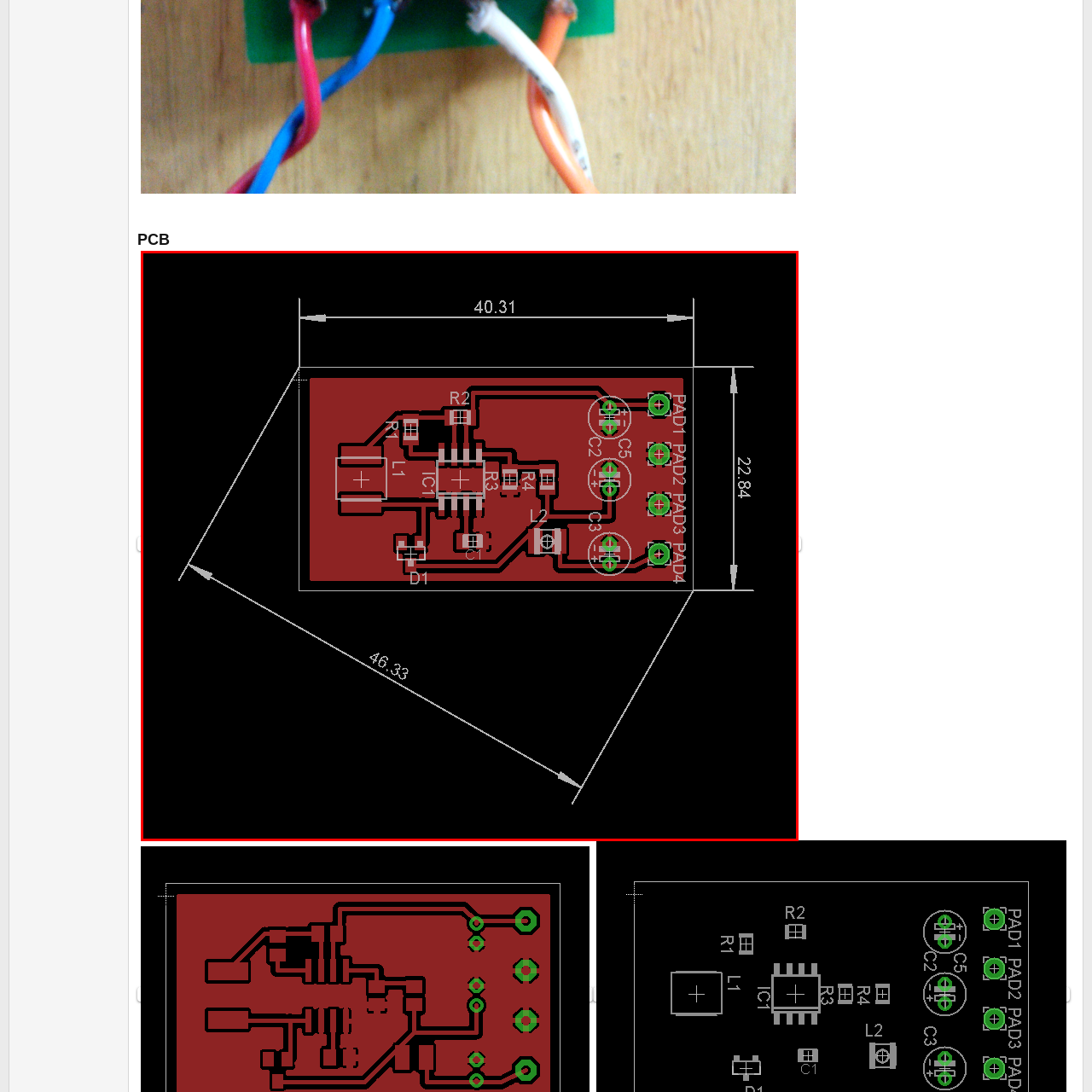What is the purpose of the connection pads?
Study the image surrounded by the red bounding box and answer the question comprehensively, based on the details you see.

The connection pads, labeled as PAD1 to PAD4, are intended for integration with other circuits, allowing the PCB to connect and interact with other electronic components or systems.